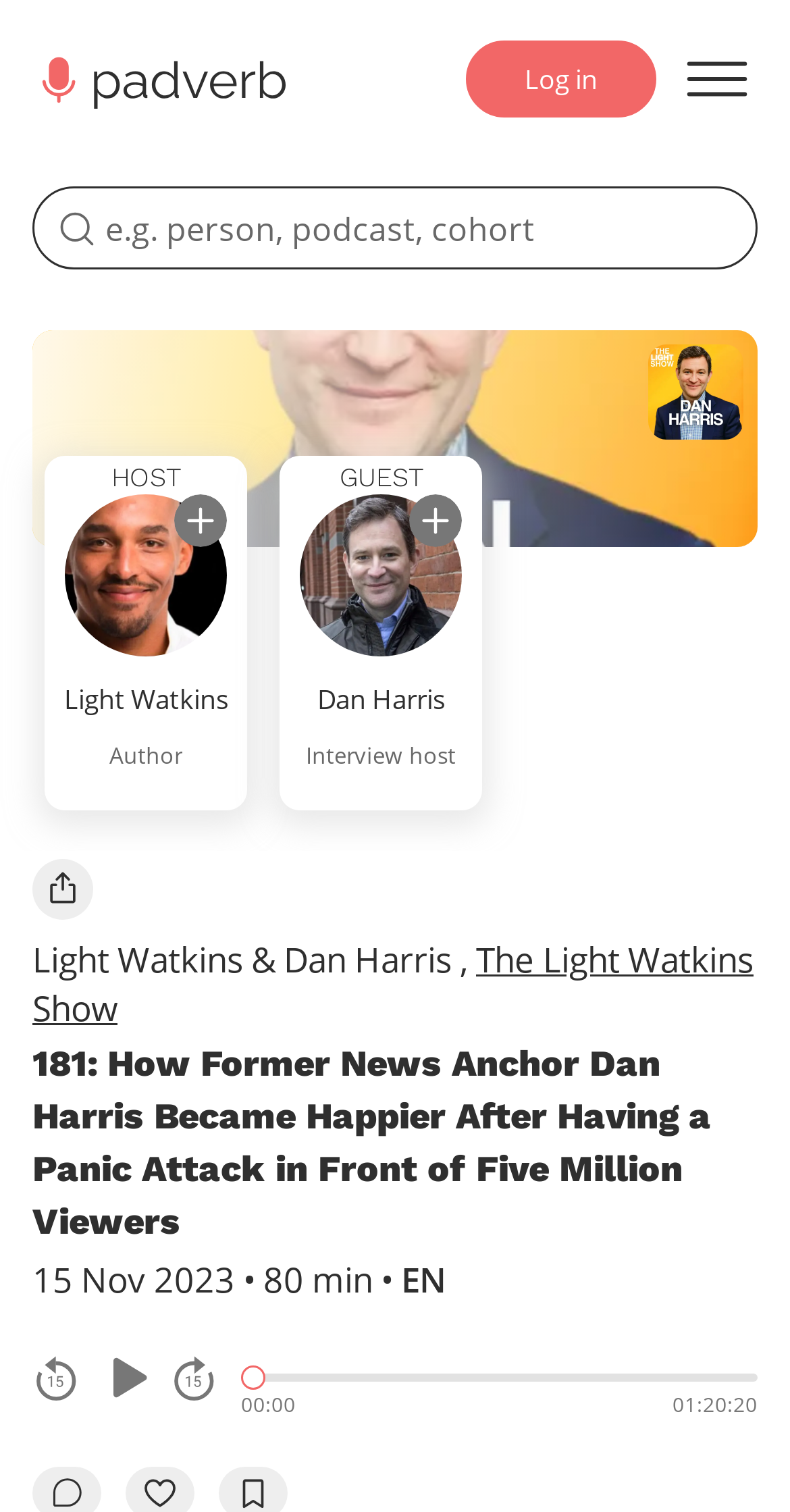Determine the webpage's heading and output its text content.

181: How Former News Anchor Dan Harris Became Happier After Having a Panic Attack in Front of Five Million Viewers